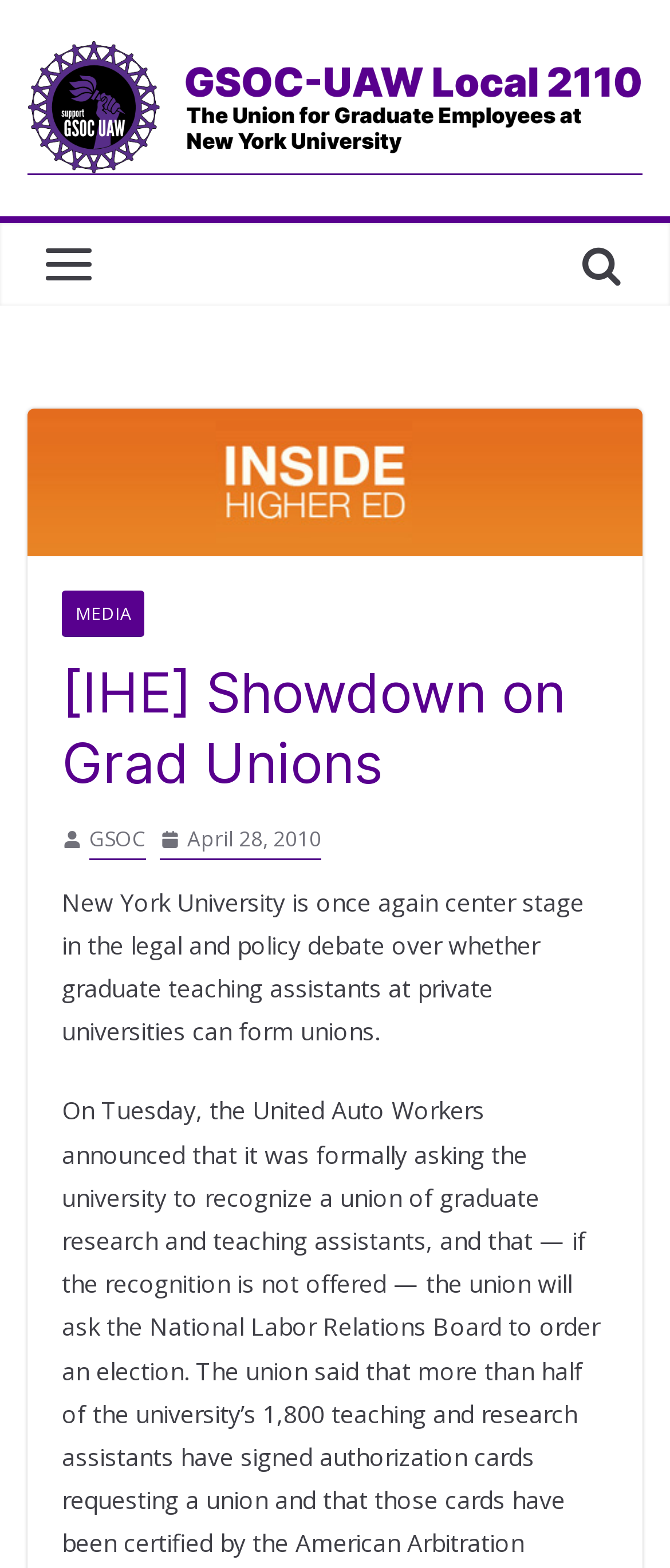Based on the provided description, "GSOC", find the bounding box of the corresponding UI element in the screenshot.

[0.133, 0.523, 0.218, 0.548]